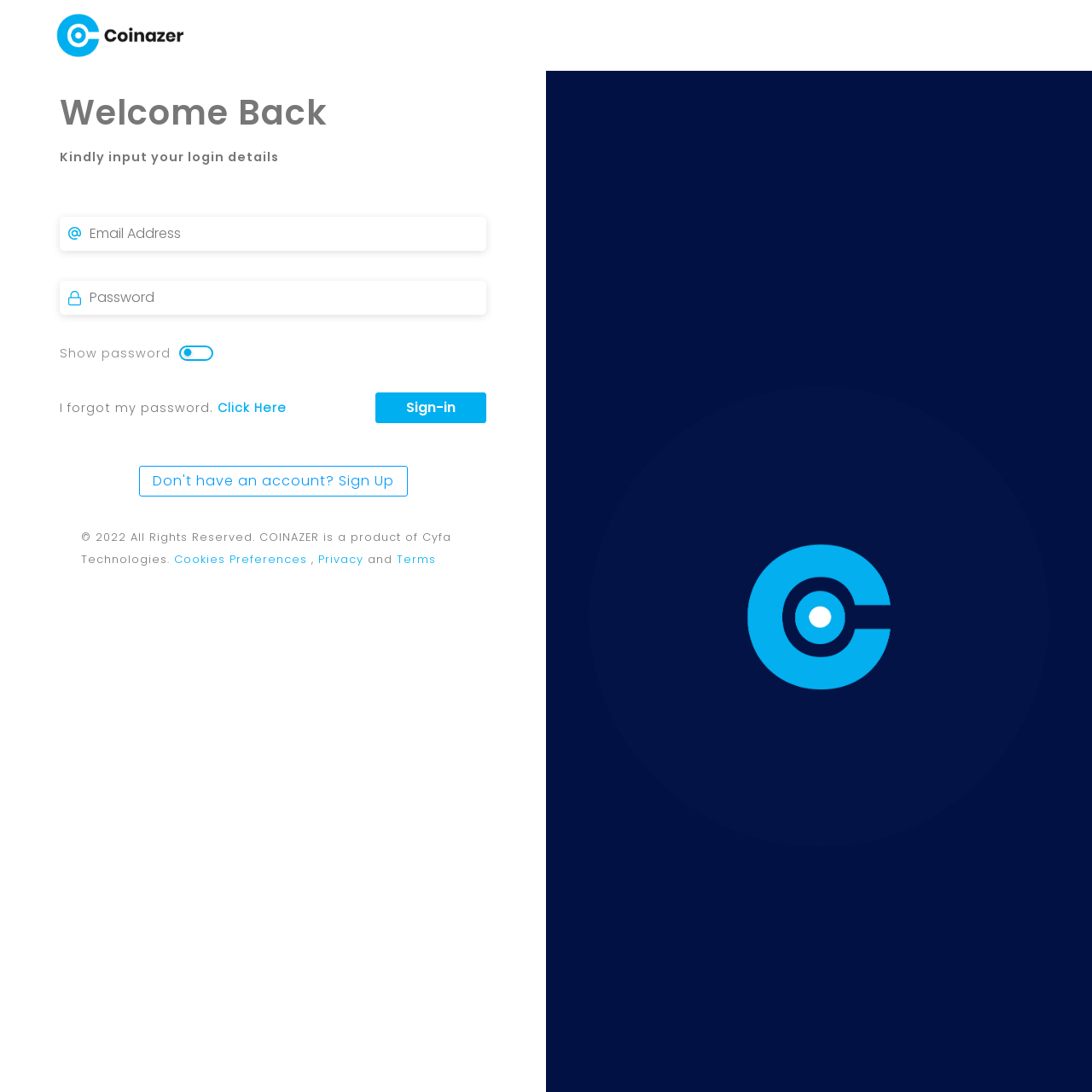Specify the bounding box coordinates of the element's region that should be clicked to achieve the following instruction: "Check show password". The bounding box coordinates consist of four float numbers between 0 and 1, in the format [left, top, right, bottom].

[0.164, 0.317, 0.195, 0.331]